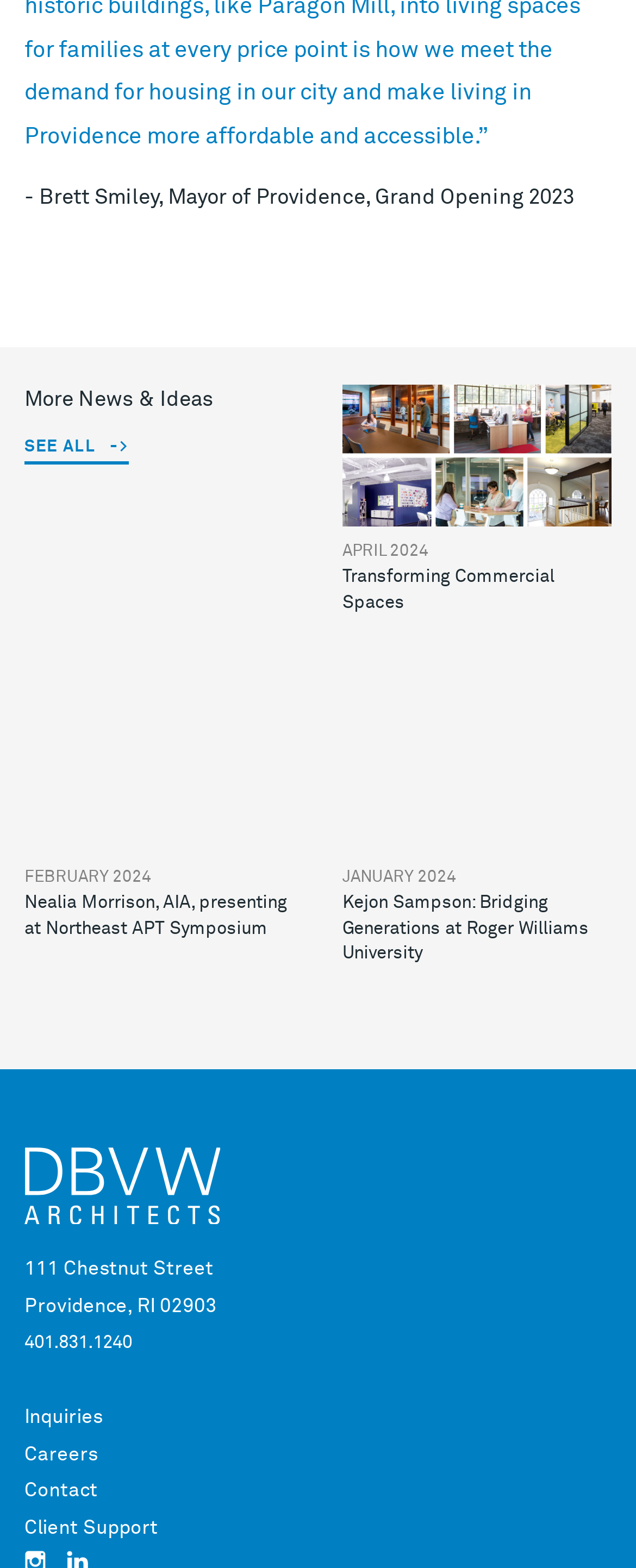What is the topic of the presentation by Nealia Morrison?
Deliver a detailed and extensive answer to the question.

The answer can be found in the link element with the text 'Nealia Morrison, AIA, presenting at Northeast APT Symposium', which describes the topic of the presentation.